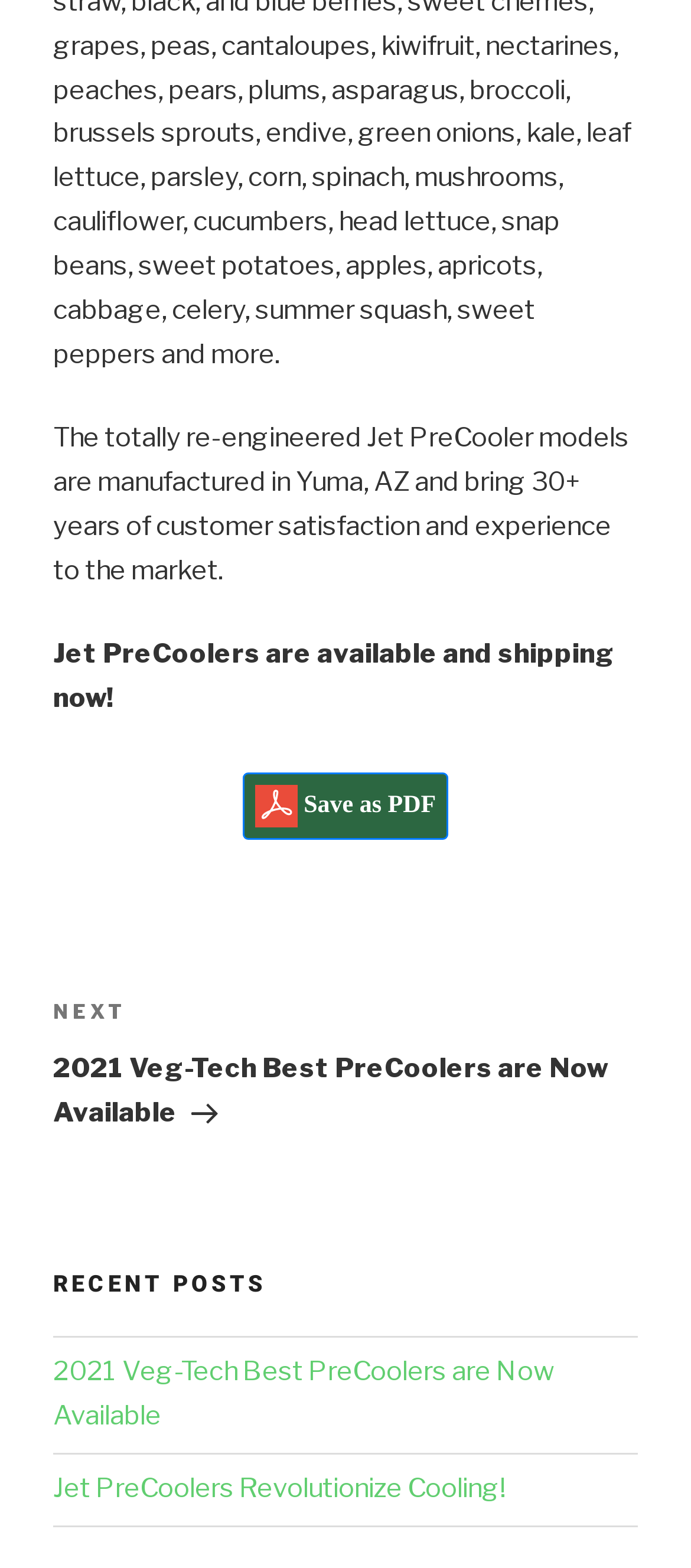Please provide the bounding box coordinates in the format (top-left x, top-left y, bottom-right x, bottom-right y). Remember, all values are floating point numbers between 0 and 1. What is the bounding box coordinate of the region described as: Jet PreCoolers Revolutionize Cooling!

[0.077, 0.939, 0.731, 0.96]